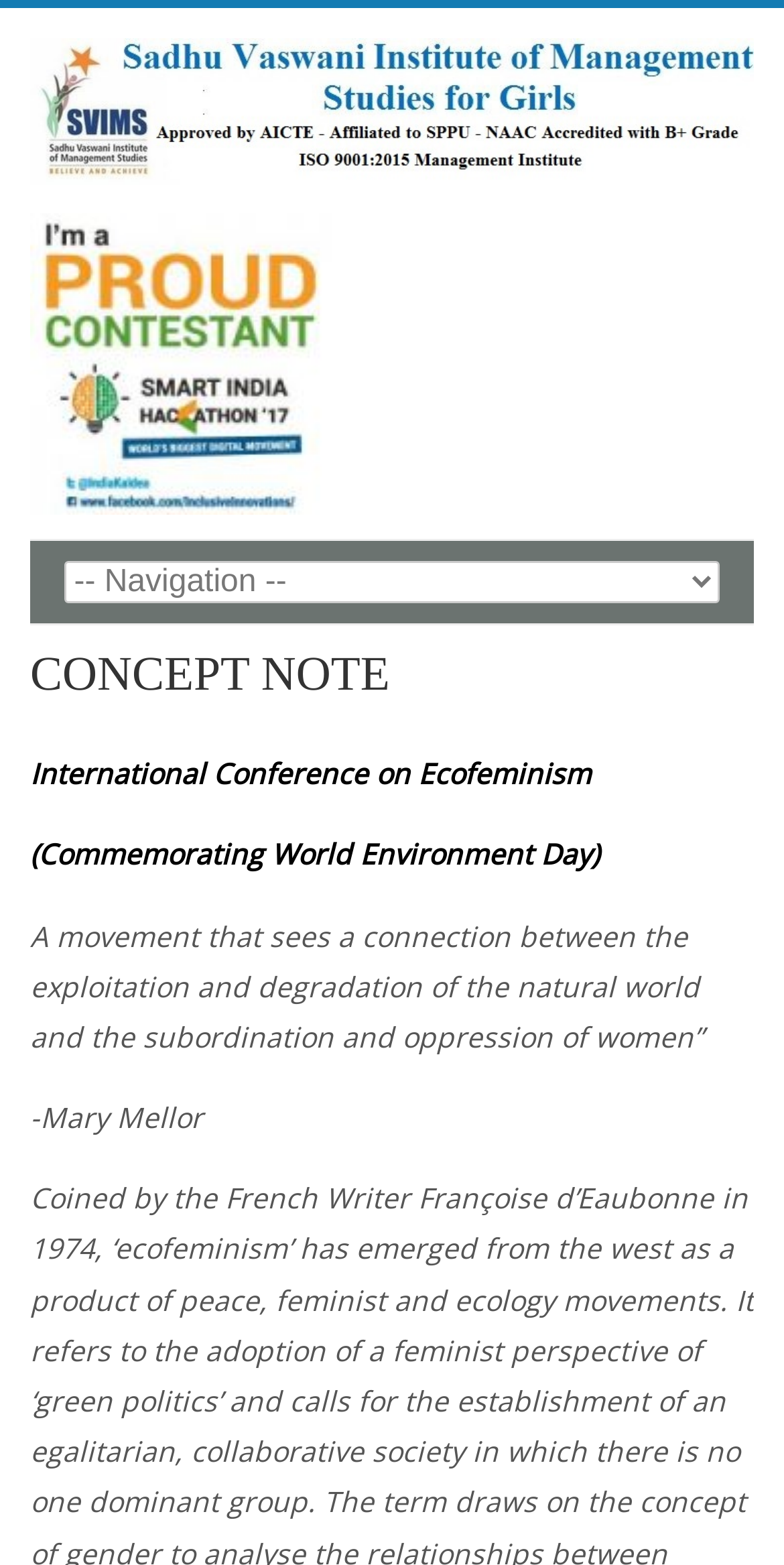Provide a brief response using a word or short phrase to this question:
What is the position of the image on the page?

Top-left